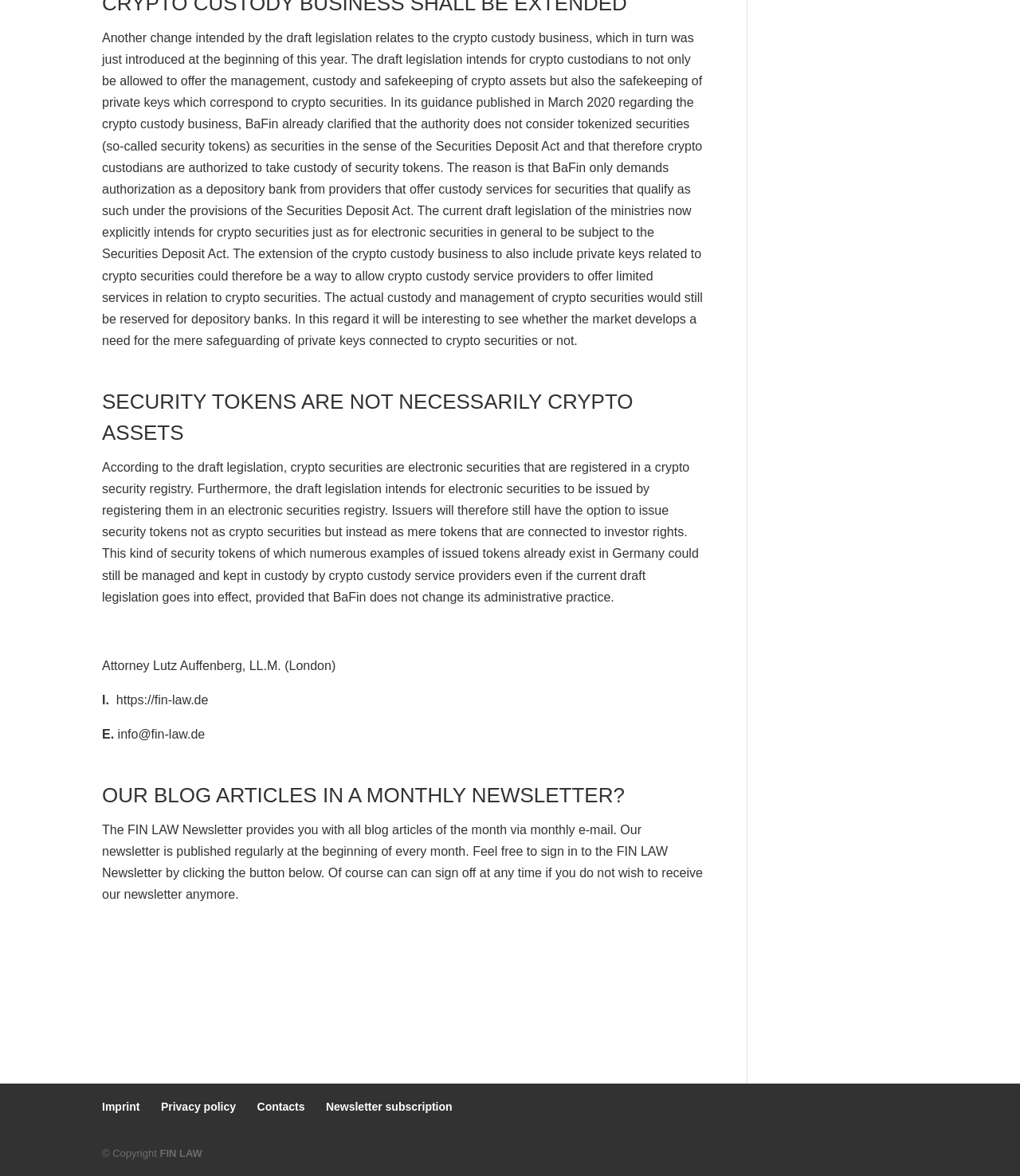Kindly determine the bounding box coordinates of the area that needs to be clicked to fulfill this instruction: "View the imprint".

[0.1, 0.936, 0.137, 0.947]